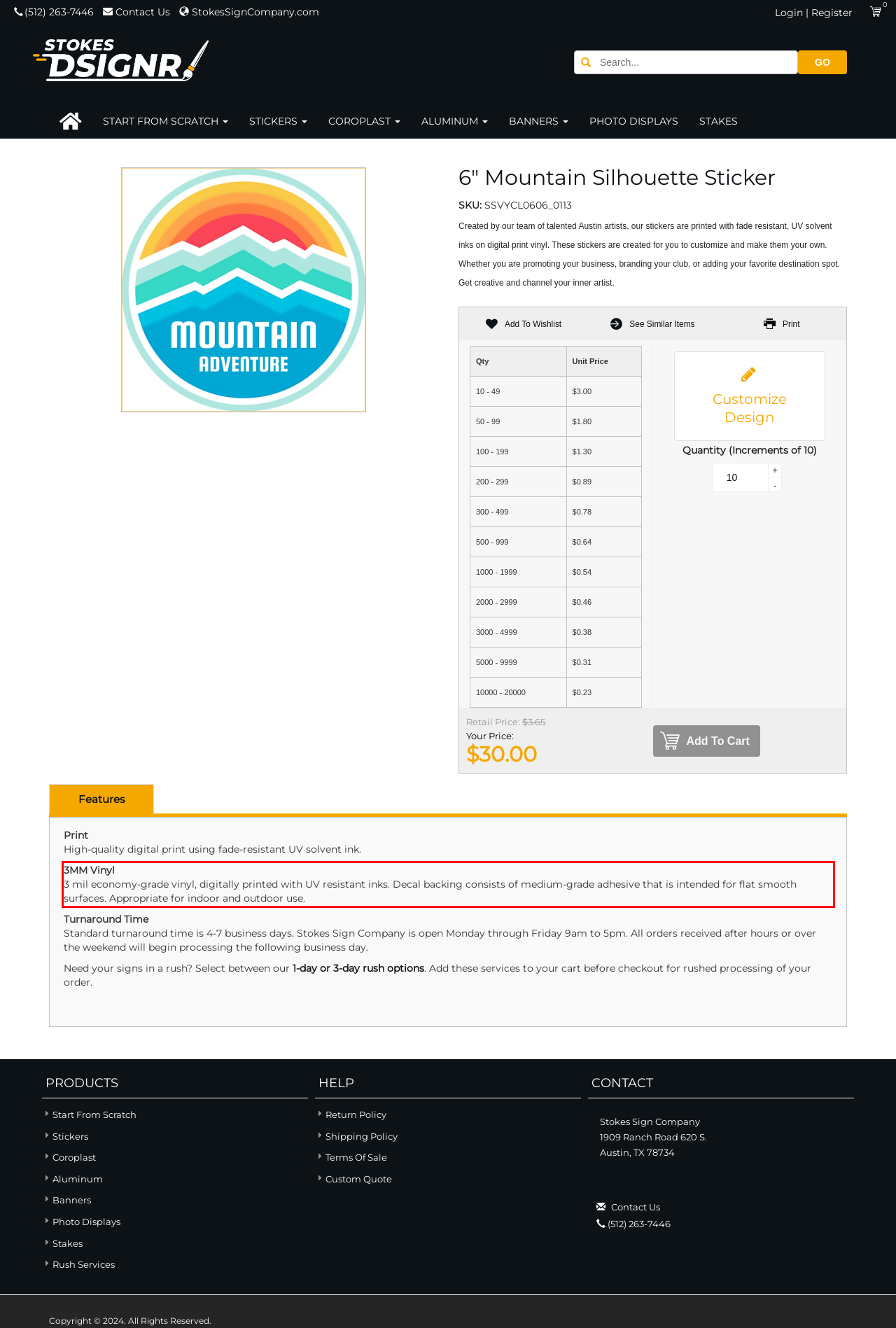The screenshot you have been given contains a UI element surrounded by a red rectangle. Use OCR to read and extract the text inside this red rectangle.

3MM Vinyl 3 mil economy-grade vinyl, digitally printed with UV resistant inks. Decal backing consists of medium-grade adhesive that is intended for flat smooth surfaces. Appropriate for indoor and outdoor use.